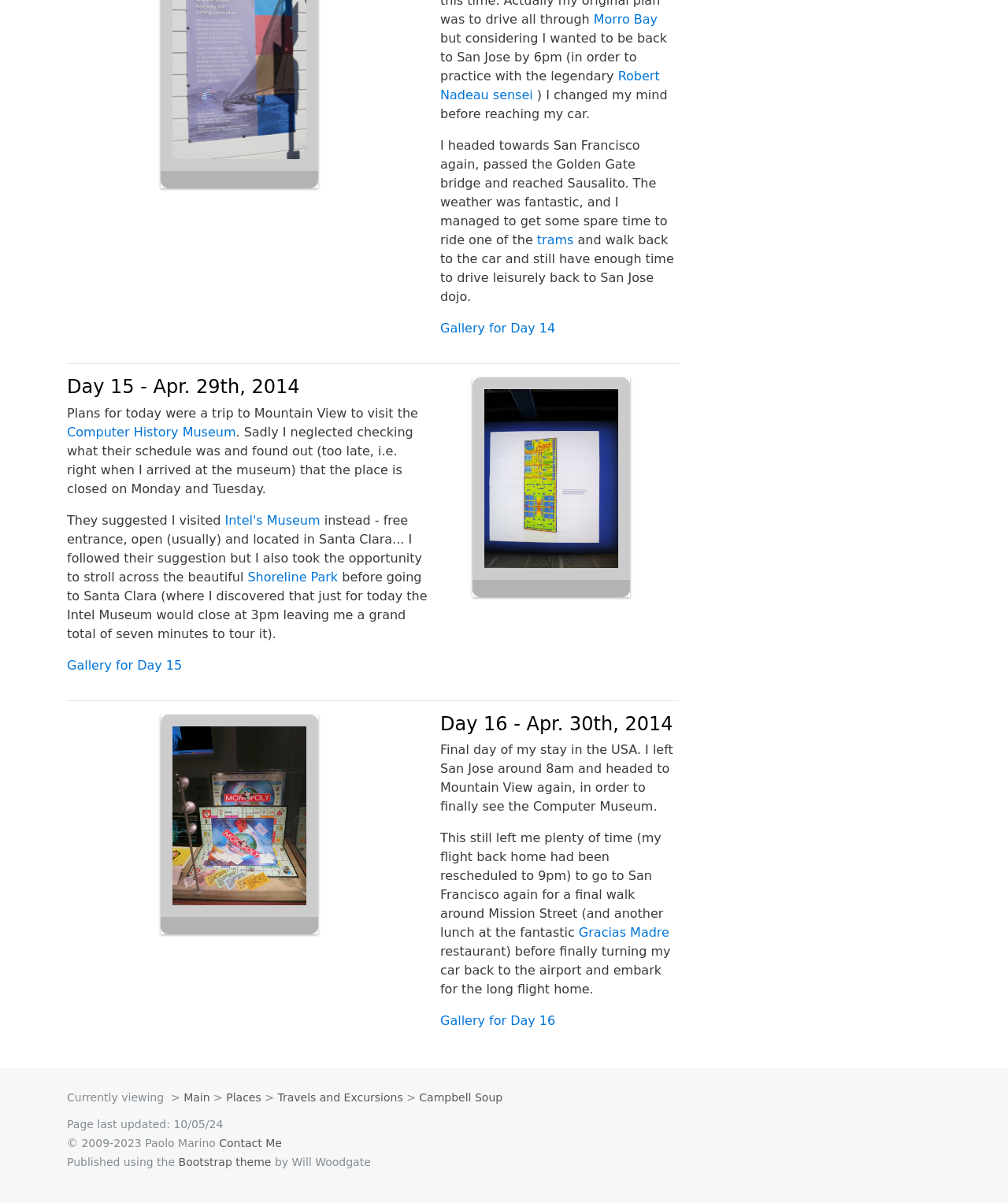Find the bounding box coordinates of the clickable element required to execute the following instruction: "Check the page last updated information". Provide the coordinates as four float numbers between 0 and 1, i.e., [left, top, right, bottom].

[0.066, 0.929, 0.221, 0.94]